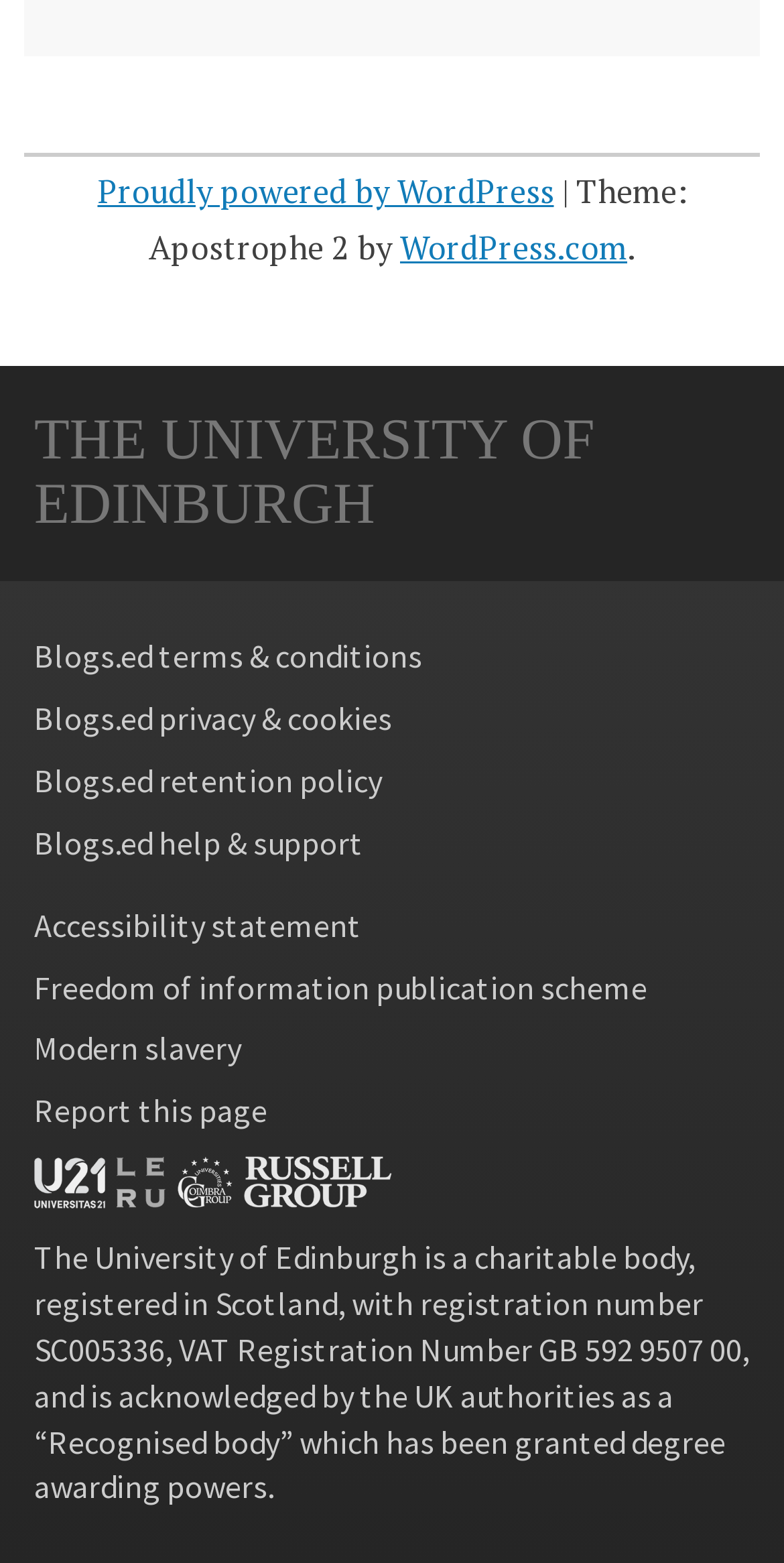What is the theme of the website?
Refer to the image and provide a one-word or short phrase answer.

Apostrophe 2